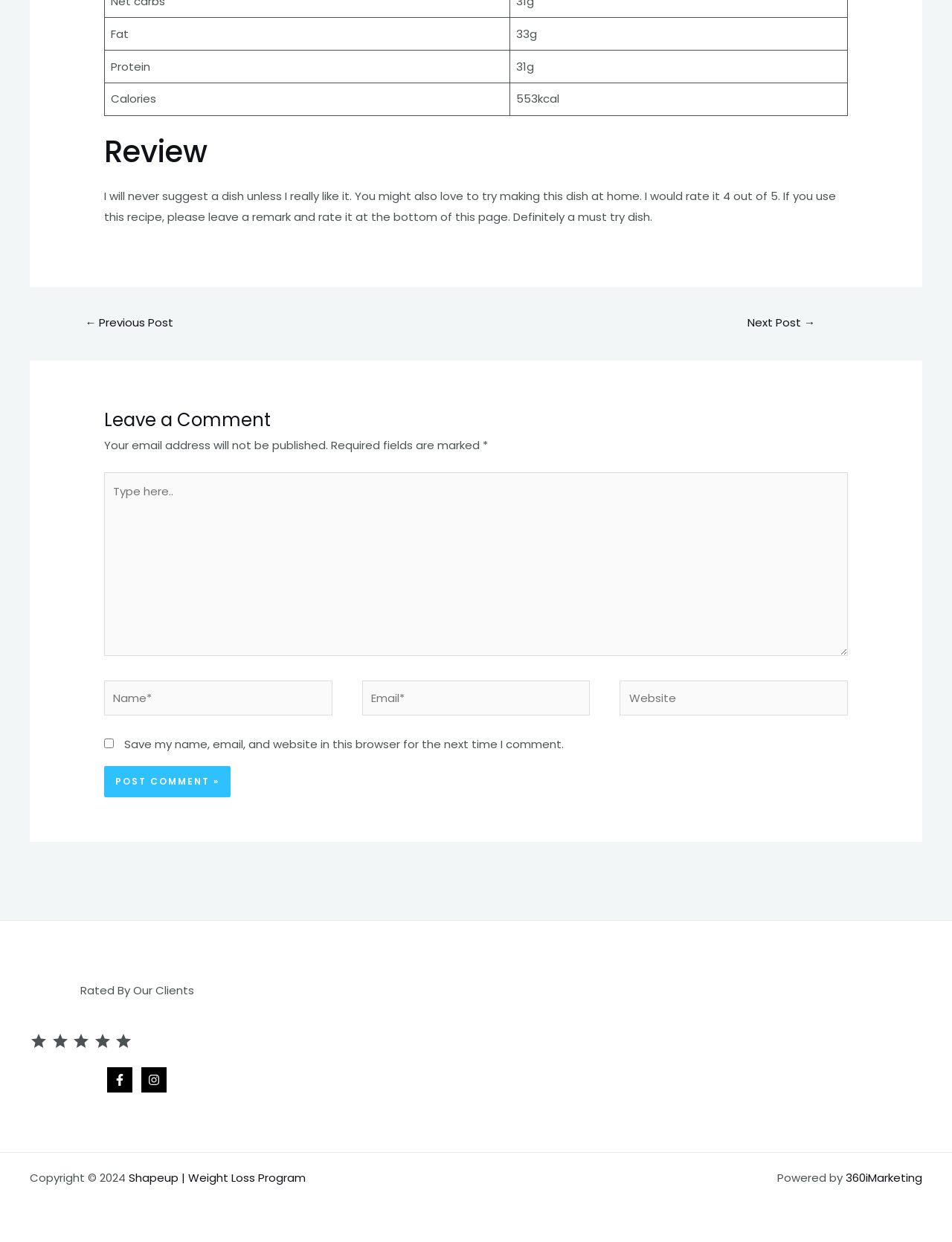Determine the bounding box coordinates of the region that needs to be clicked to achieve the task: "Subscribe to our Monthly Newsletter".

None